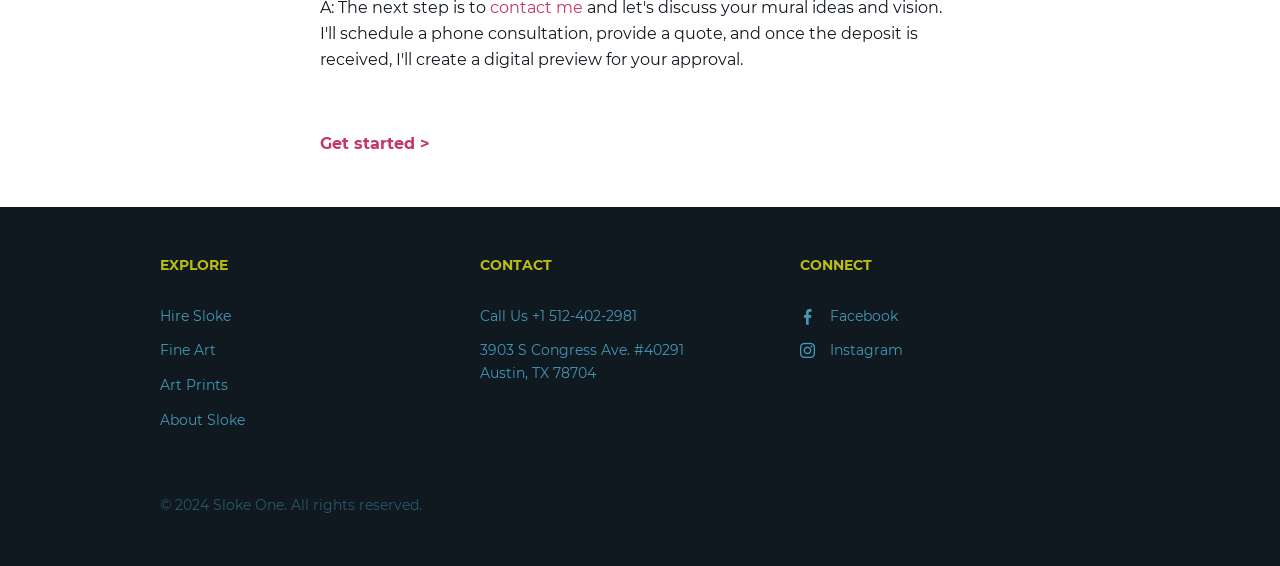Identify the bounding box coordinates for the element that needs to be clicked to fulfill this instruction: "Call Us". Provide the coordinates in the format of four float numbers between 0 and 1: [left, top, right, bottom].

[0.375, 0.542, 0.498, 0.573]